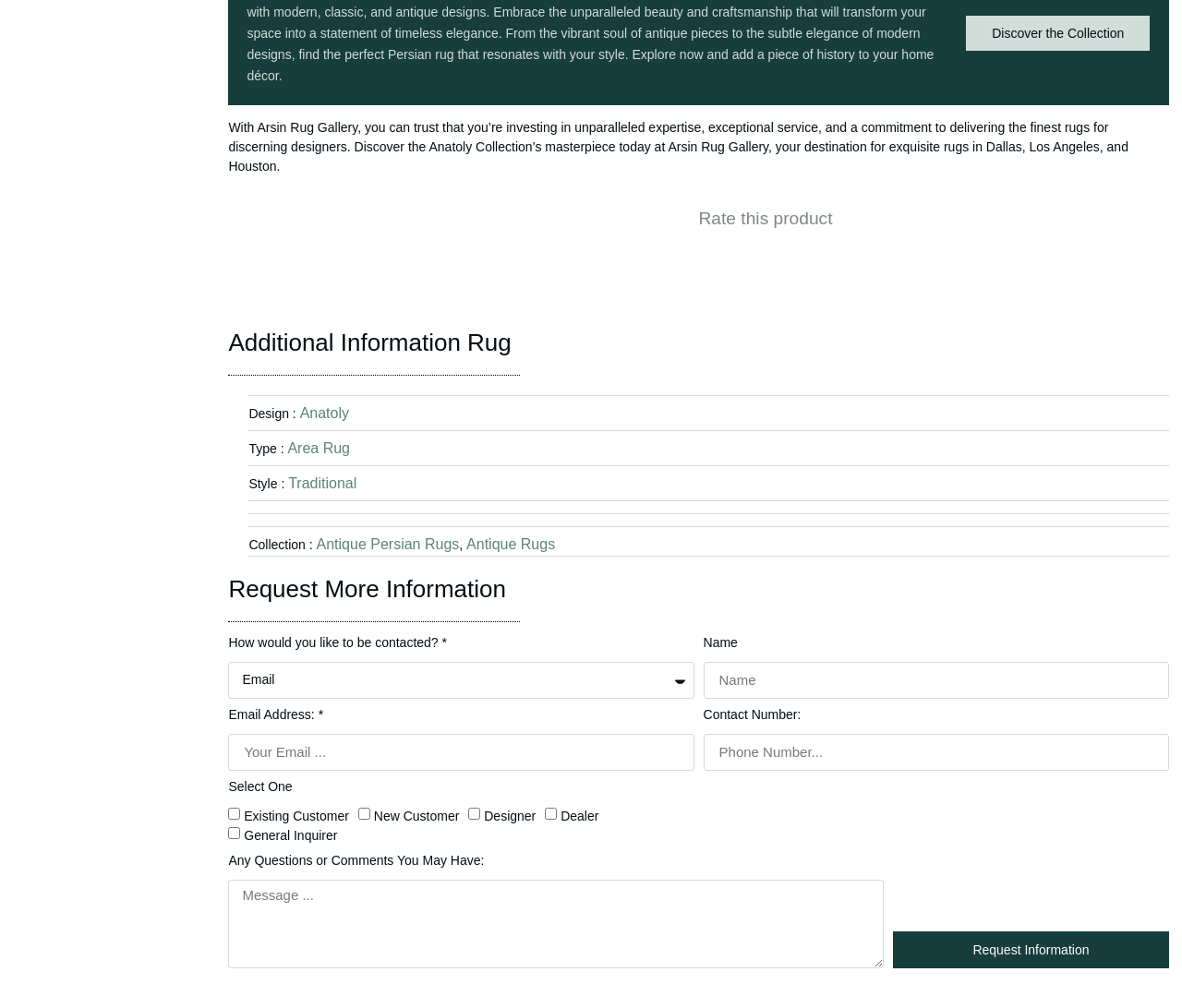Indicate the bounding box coordinates of the element that needs to be clicked to satisfy the following instruction: "Click on 'Discover the Collection'". The coordinates should be four float numbers between 0 and 1, i.e., [left, top, right, bottom].

[0.818, 0.016, 0.973, 0.05]